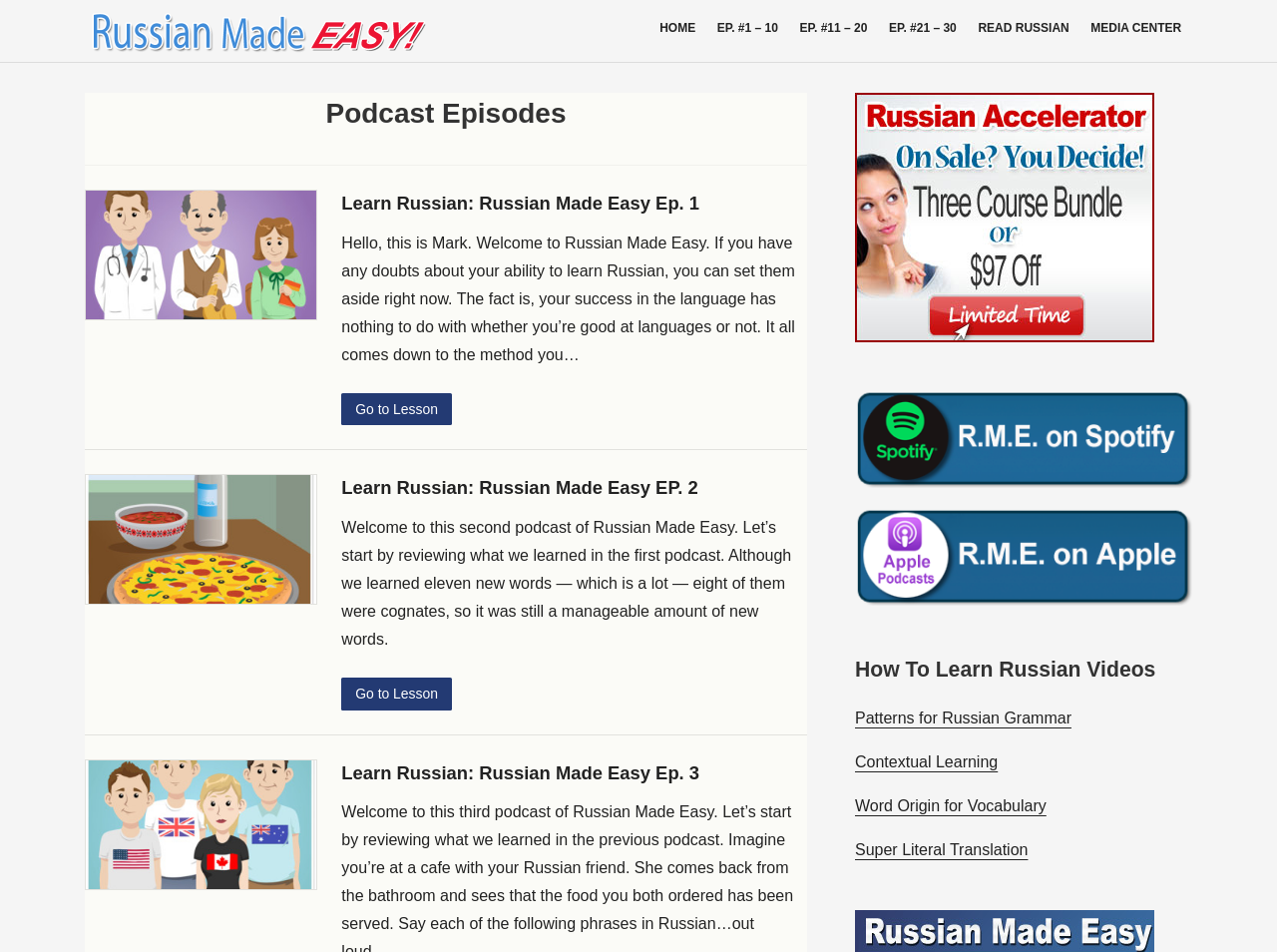Identify the bounding box of the UI element described as follows: "Patterns for Russian Grammar". Provide the coordinates as four float numbers in the range of 0 to 1 [left, top, right, bottom].

[0.67, 0.746, 0.839, 0.764]